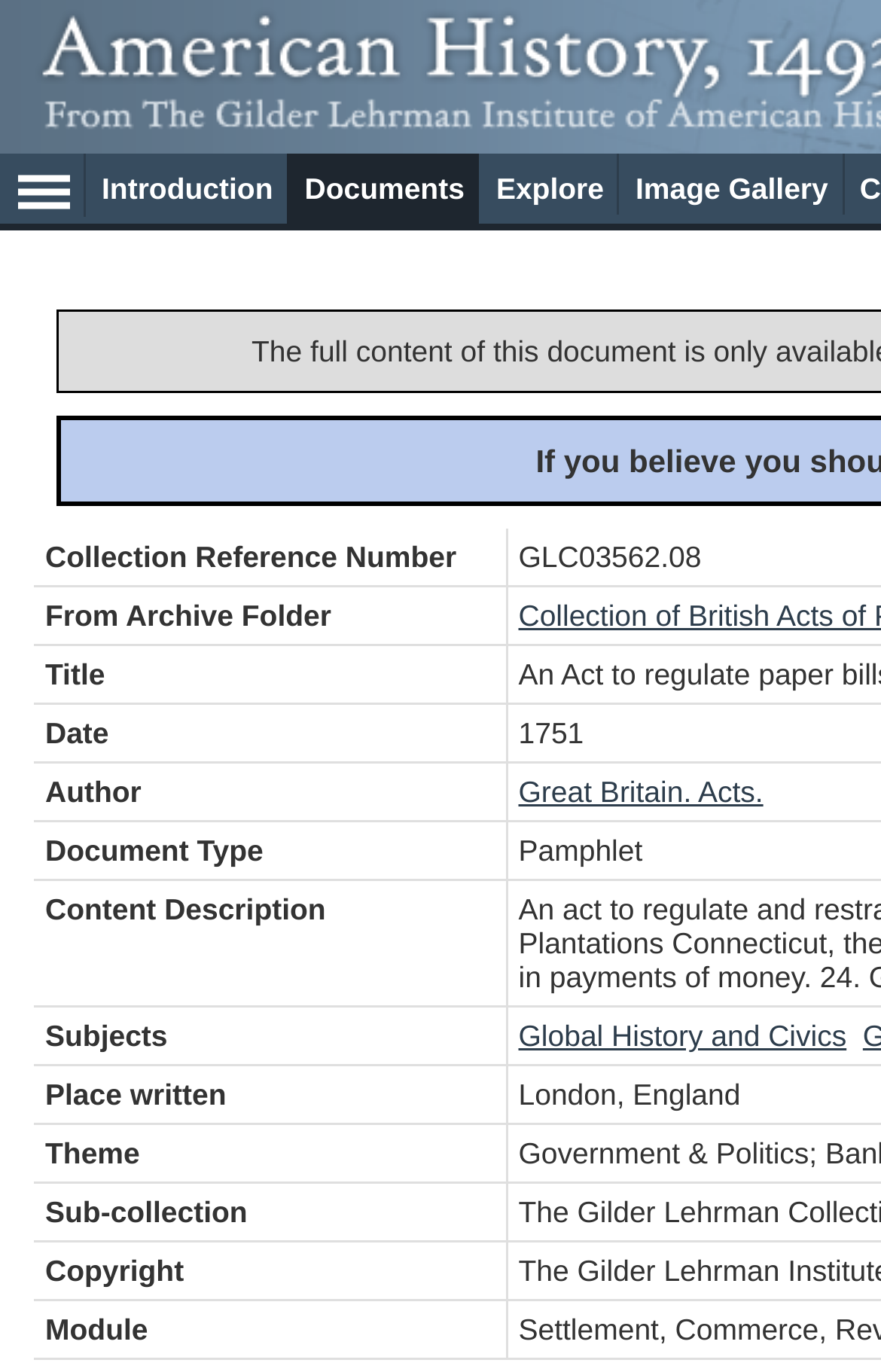Describe every aspect of the webpage in a detailed manner.

This webpage is about an act to regulate paper bills of credit in America, specifically from the American History 1493-1945 collection by Adam Matthew Digital. 

At the top left corner, there is a hamburger menu icon, accompanied by a link labeled "Hamburger Menu". To the right of the hamburger menu, there are four links: "Introduction", "Documents", "Explore", and "Image Gallery". 

Below these links, there is a grid with 11 columns, each labeled with a specific category such as "Collection Reference Number", "From Archive Folder", "Title", "Date", "Author", "Document Type", "Content Description", "Subjects", "Place written", "Theme", and "Sub-collection". 

In the "Author" column, there is a link to "Great Britain. Acts.". In the "Subjects" column, there is a link to "Global History and Civics". The rest of the columns contain no links, but rather text descriptions.